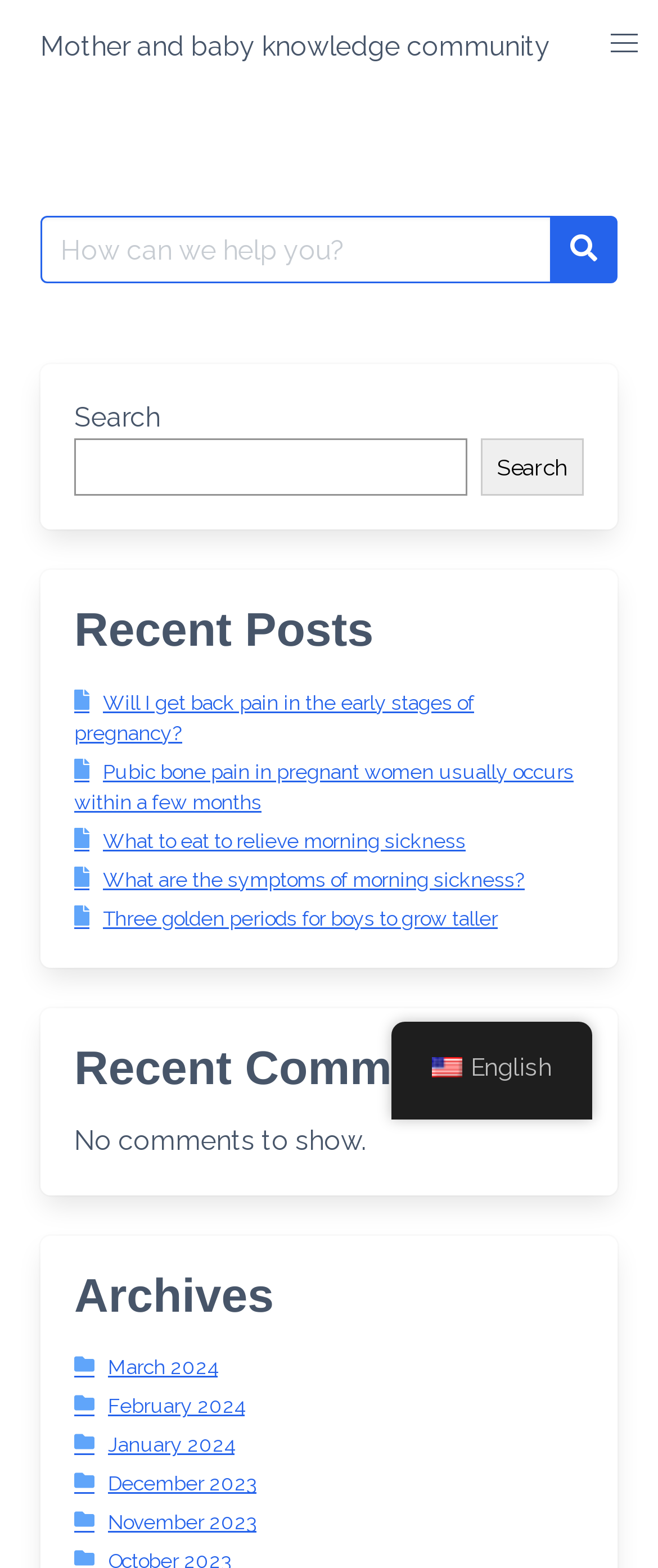Create a detailed narrative of the webpage’s visual and textual elements.

This webpage appears to be a blog or community forum focused on mother and baby knowledge. At the top, there is a main navigation bar with a link to the "Mother and baby knowledge community" and a menu button. Below the navigation bar, there is a search bar with a text box and a search button. 

To the right of the search bar, there is a section labeled "Recent Posts" with five links to different articles, including "Will I get back pain in the early stages of pregnancy?" and "What to eat to relieve morning sickness". 

Below the "Recent Posts" section, there is a section labeled "Recent Comments" with a message indicating that there are no comments to show. 

Further down, there is a section labeled "Archives" with six links to different months, including March 2024, February 2024, and January 2024. 

On the right side of the page, there is a link to switch the language to "en_US English" accompanied by a small flag icon.